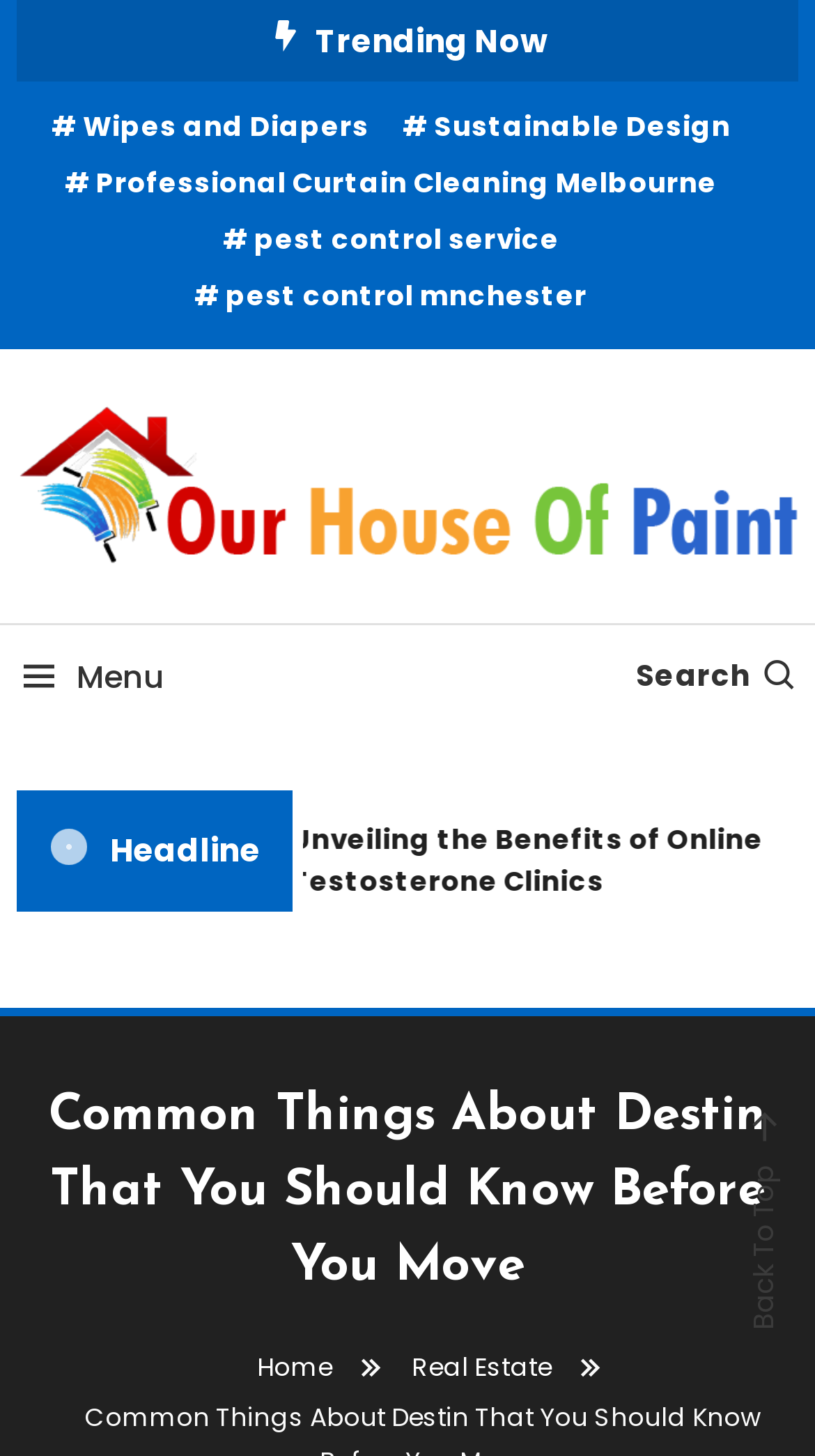Specify the bounding box coordinates of the region I need to click to perform the following instruction: "Click on trending now". The coordinates must be four float numbers in the range of 0 to 1, i.e., [left, top, right, bottom].

[0.387, 0.013, 0.672, 0.043]